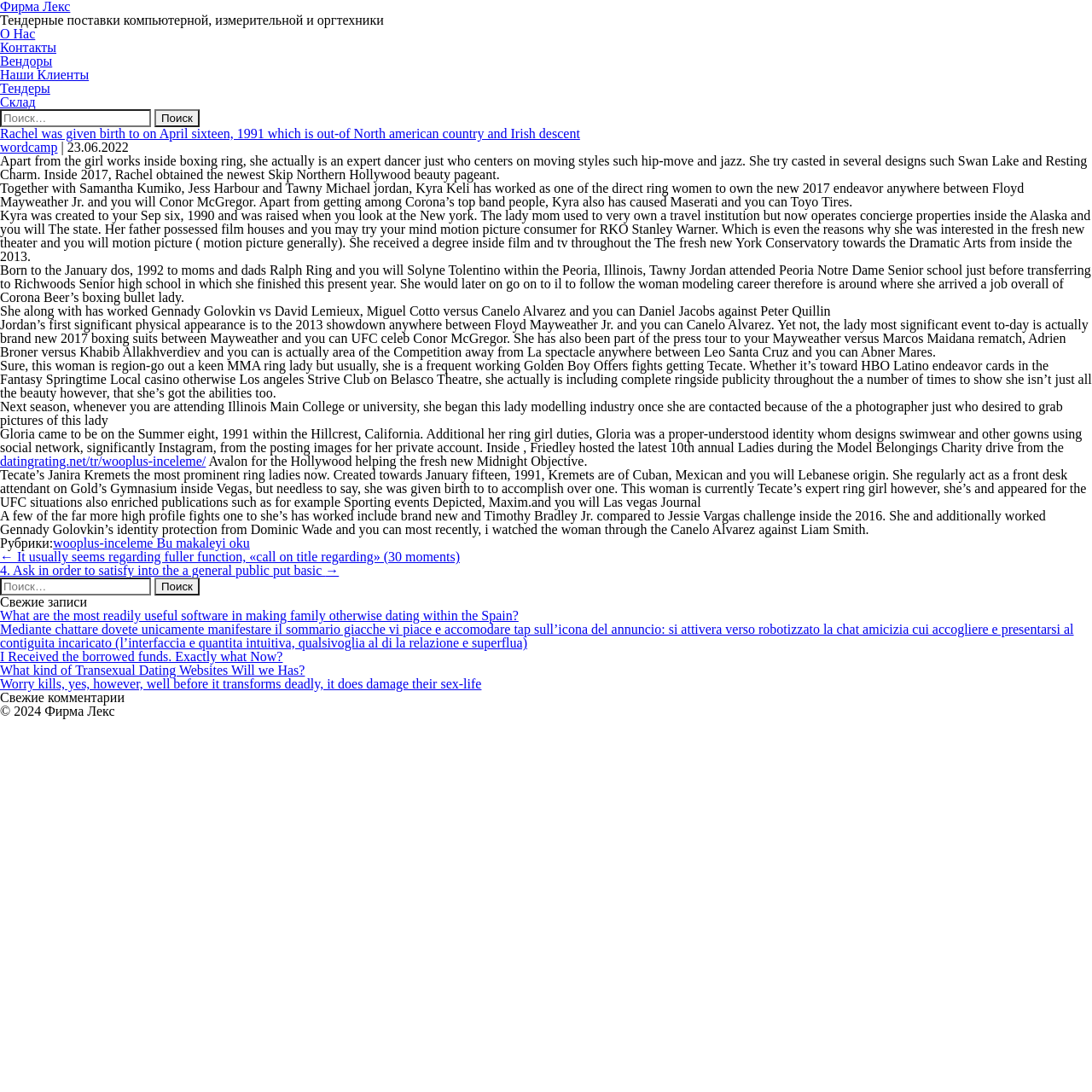Please identify the bounding box coordinates of the element's region that should be clicked to execute the following instruction: "Read the article about Rachel". The bounding box coordinates must be four float numbers between 0 and 1, i.e., [left, top, right, bottom].

[0.0, 0.116, 0.531, 0.129]